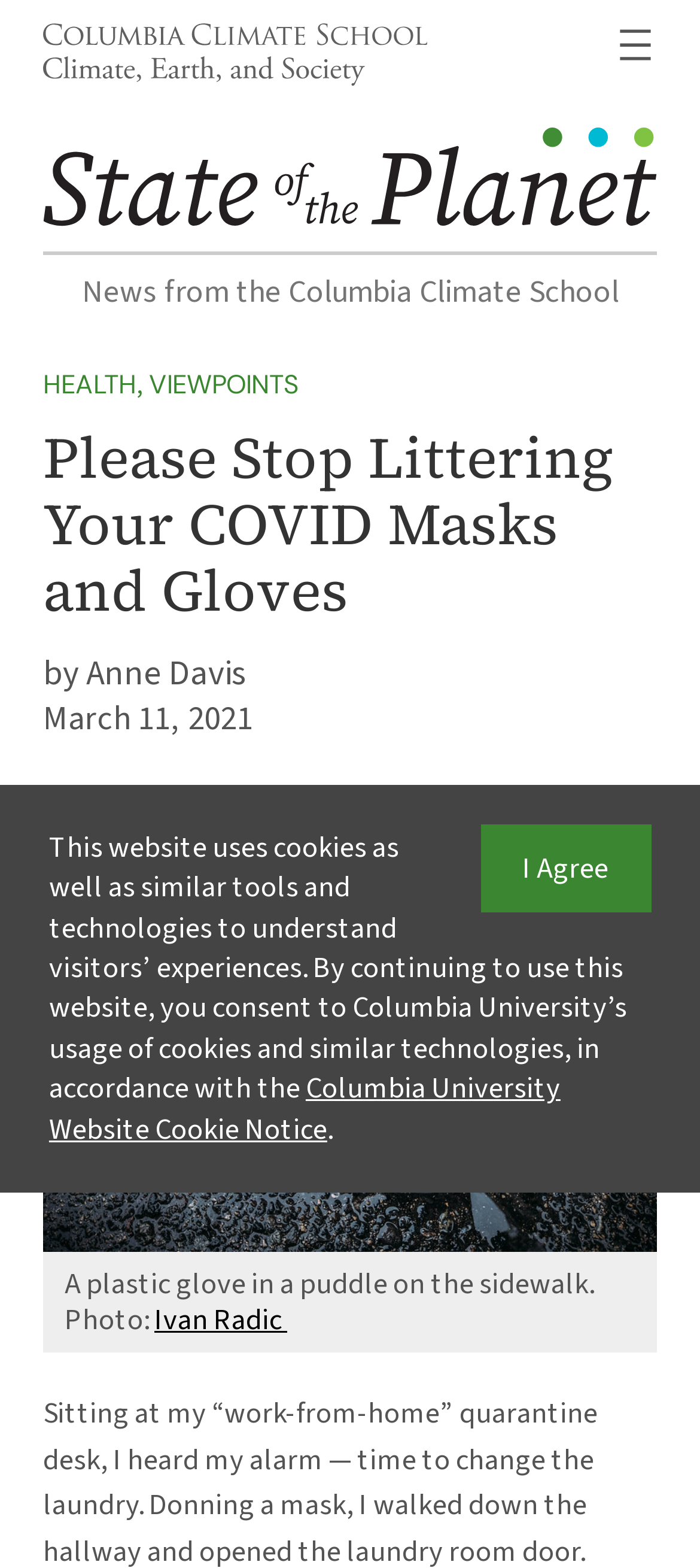Please determine the bounding box coordinates of the element's region to click for the following instruction: "Click the navigation menu".

[0.664, 0.015, 0.938, 0.042]